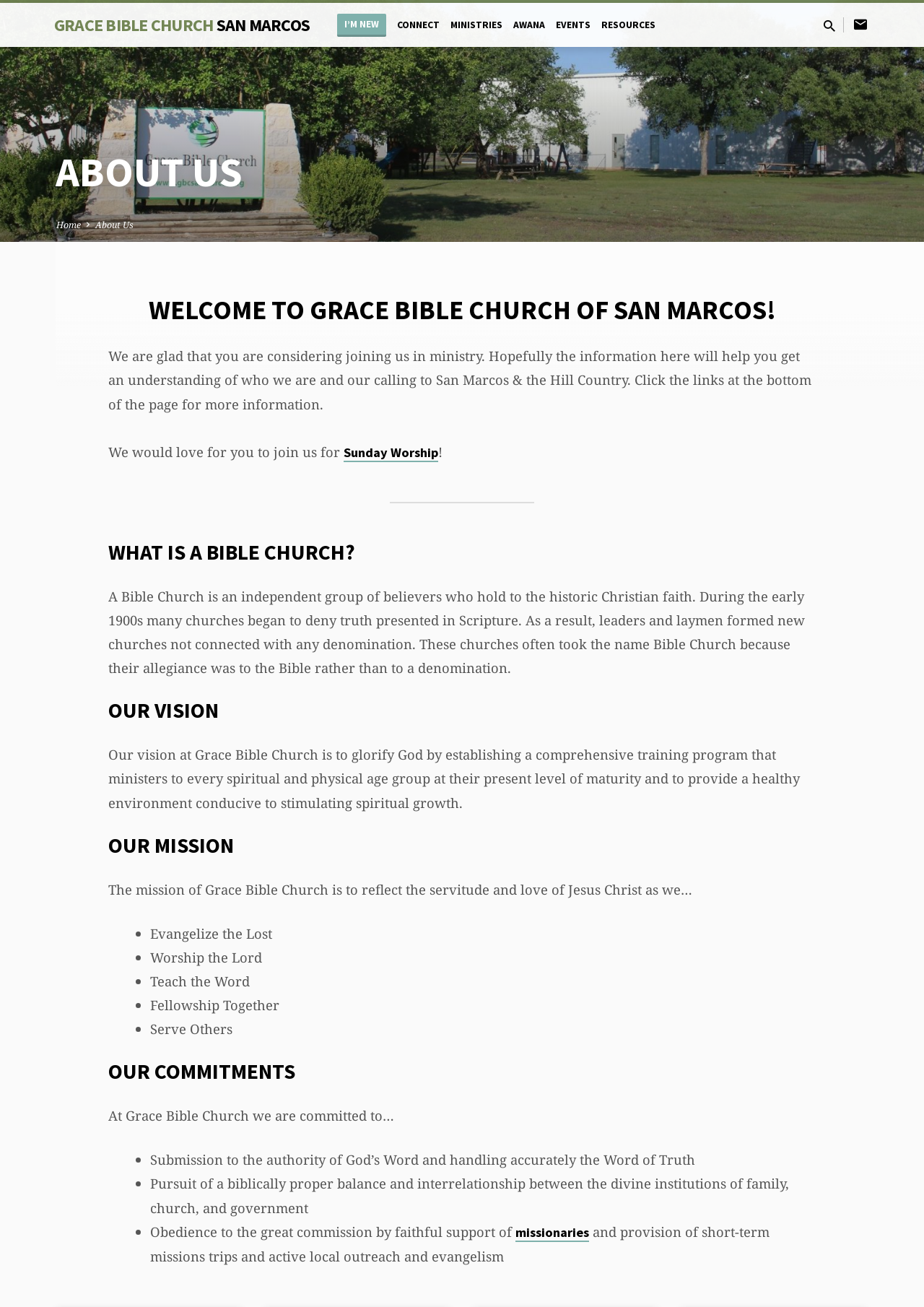What is a Bible Church?
By examining the image, provide a one-word or phrase answer.

An independent group of believers